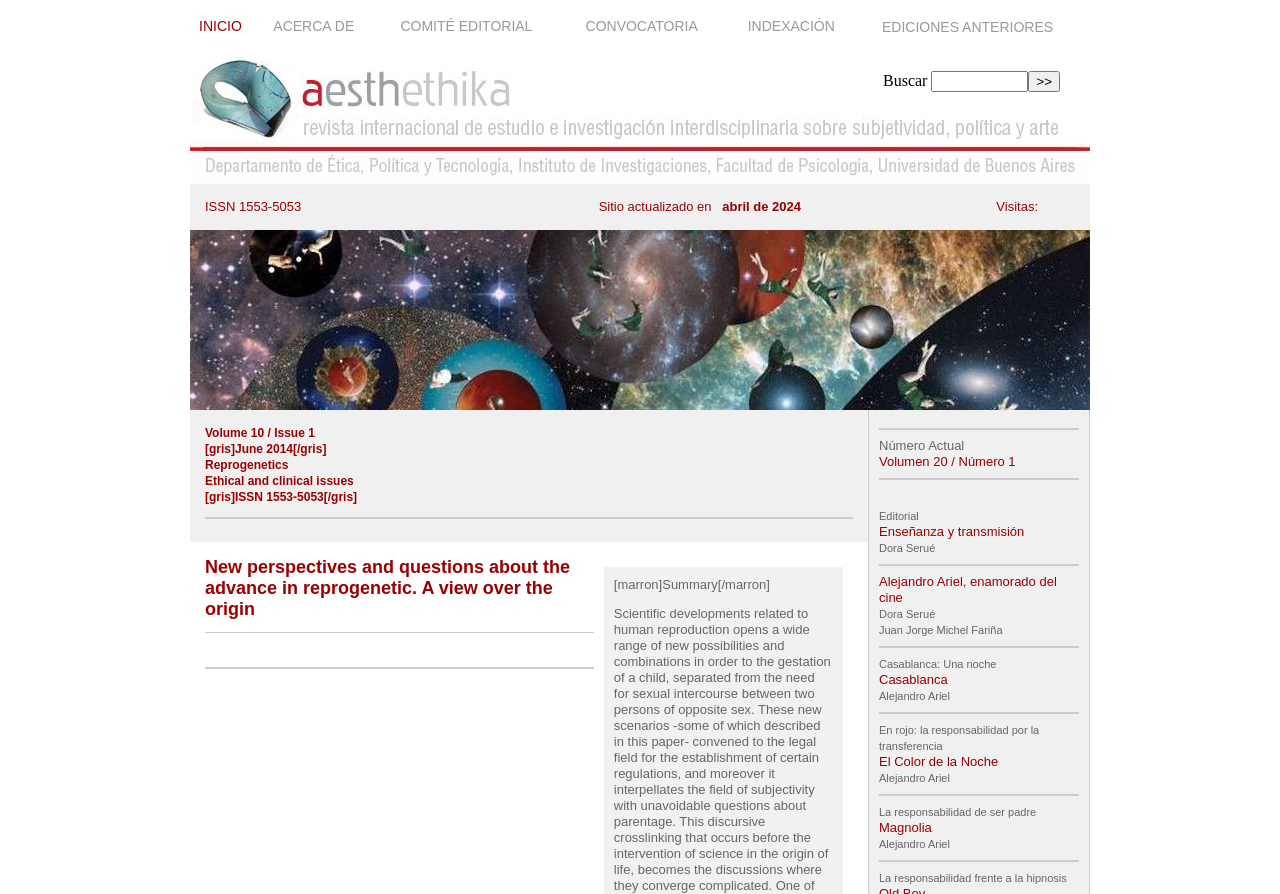Provide a single word or phrase to answer the given question: 
What is the name of the author of the article 'Alejandro Ariel, enamorado del cine'?

Dora Serué